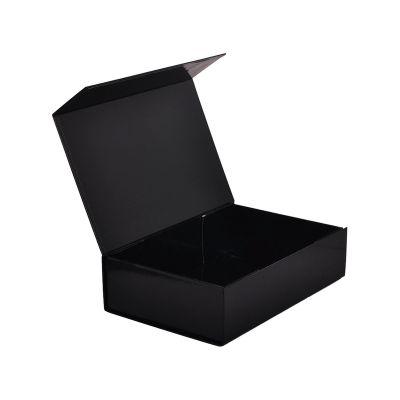Is the gift box eco-friendly?
From the details in the image, answer the question comprehensively.

The caption emphasizes that the gift box is made with 'sustainable materials' and is referred to as the 'Eco Friendly Paper Gift Box', indicating that it is an environmentally conscious product.